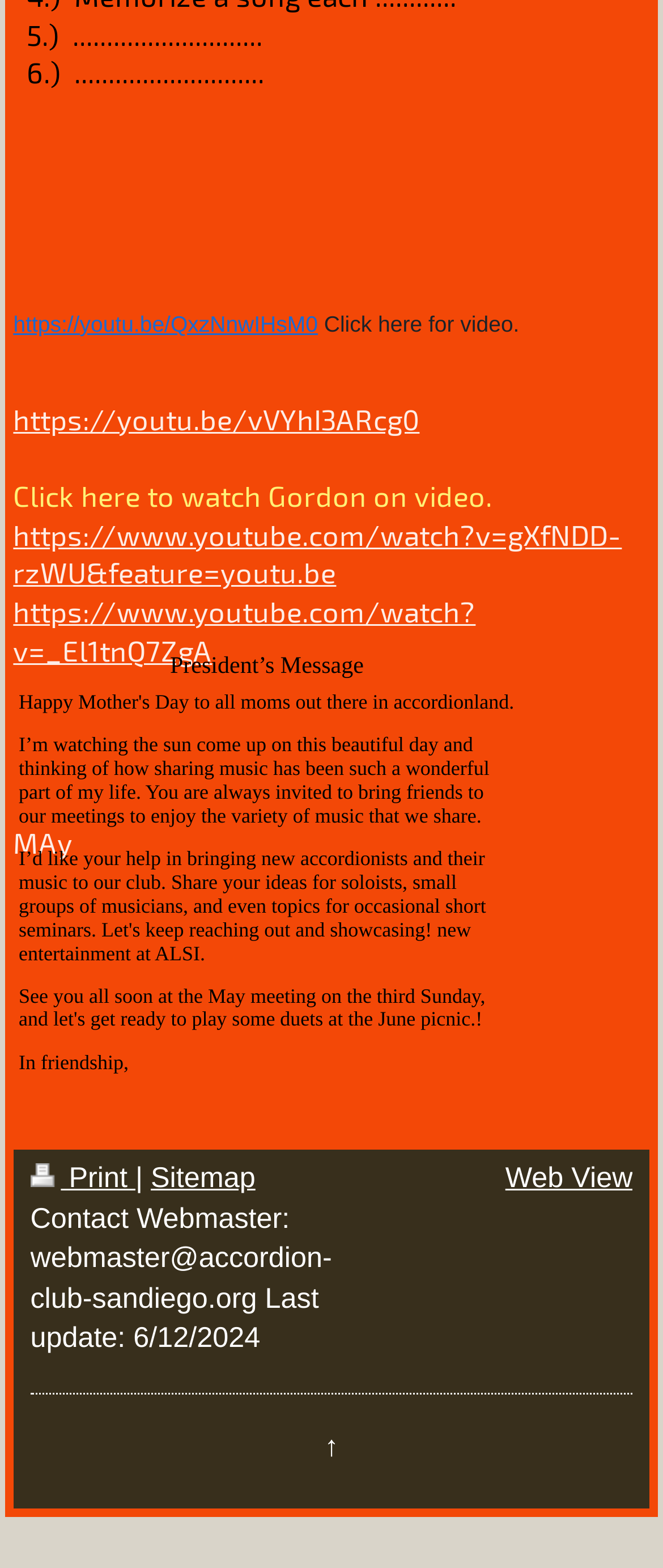Identify the bounding box coordinates for the region of the element that should be clicked to carry out the instruction: "Click the link to the sitemap". The bounding box coordinates should be four float numbers between 0 and 1, i.e., [left, top, right, bottom].

[0.227, 0.741, 0.385, 0.762]